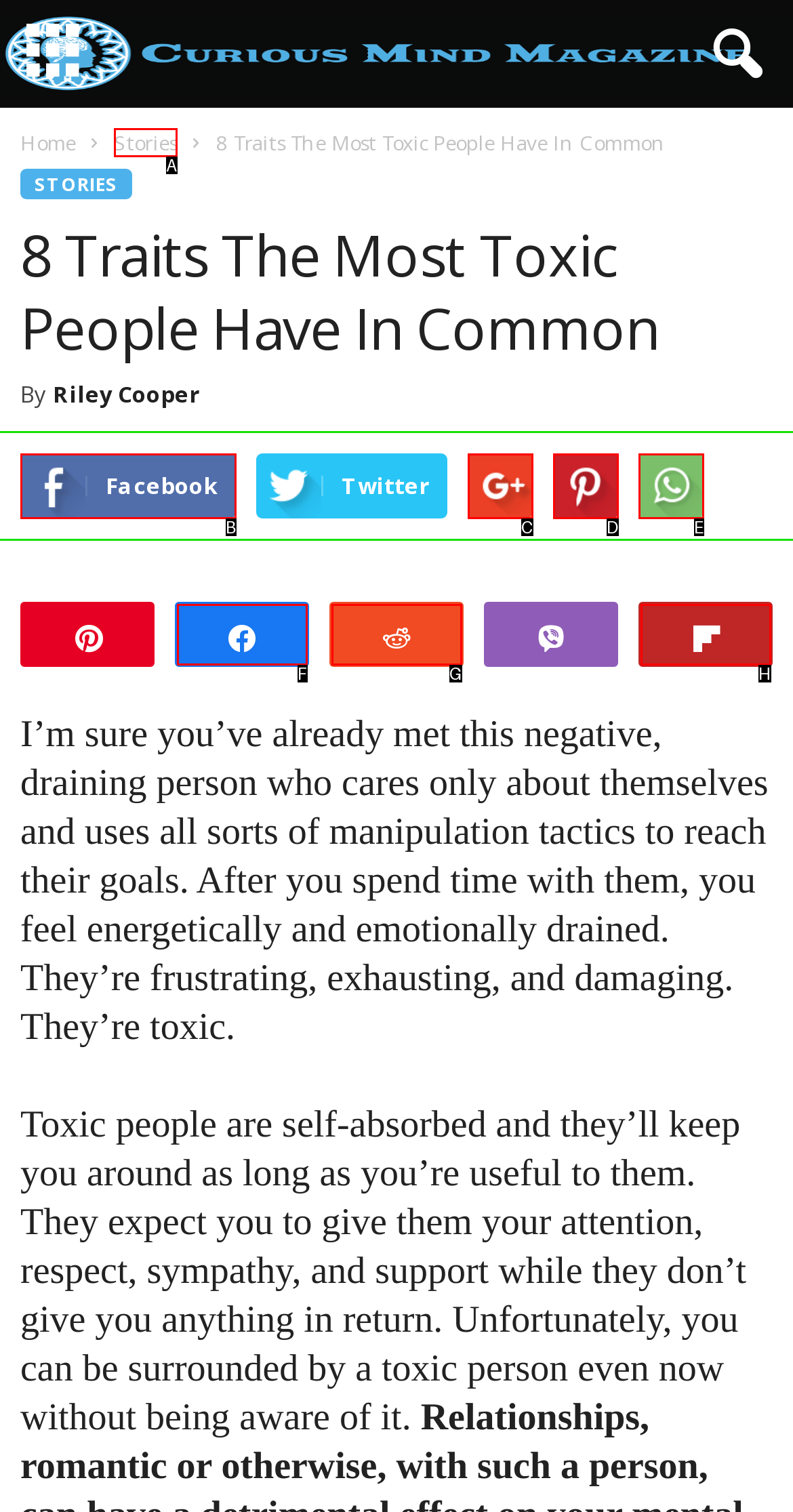Choose the option that best matches the description: parent_node: Facebook
Indicate the letter of the matching option directly.

D